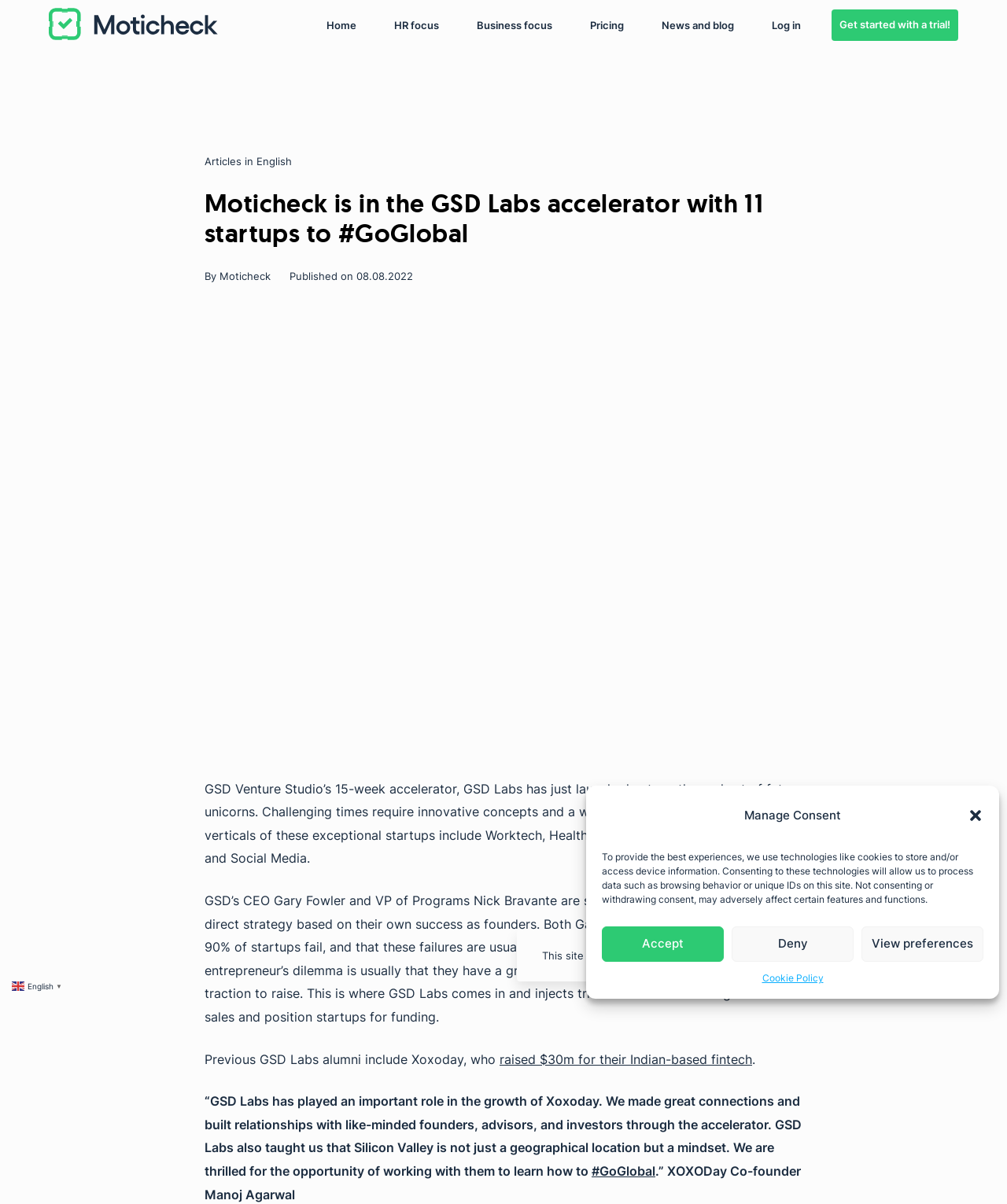What is the name of the accelerator?
Use the information from the screenshot to give a comprehensive response to the question.

I read the text in the article and found that the accelerator mentioned is GSD Labs, which is a 15-week accelerator that helps startups grow.